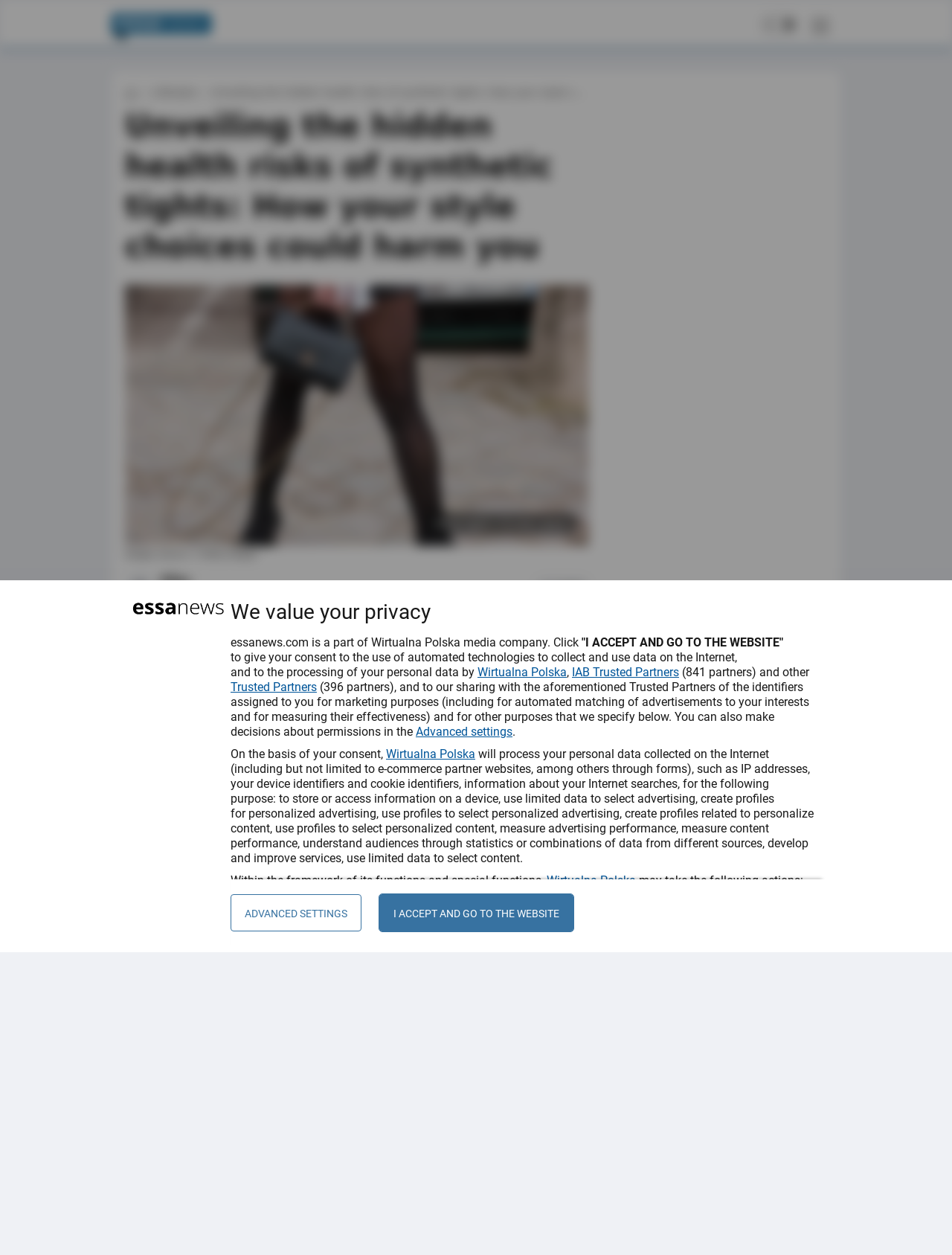Please find and generate the text of the main header of the webpage.

Unveiling the hidden health risks of synthetic tights: How your style choices could harm you